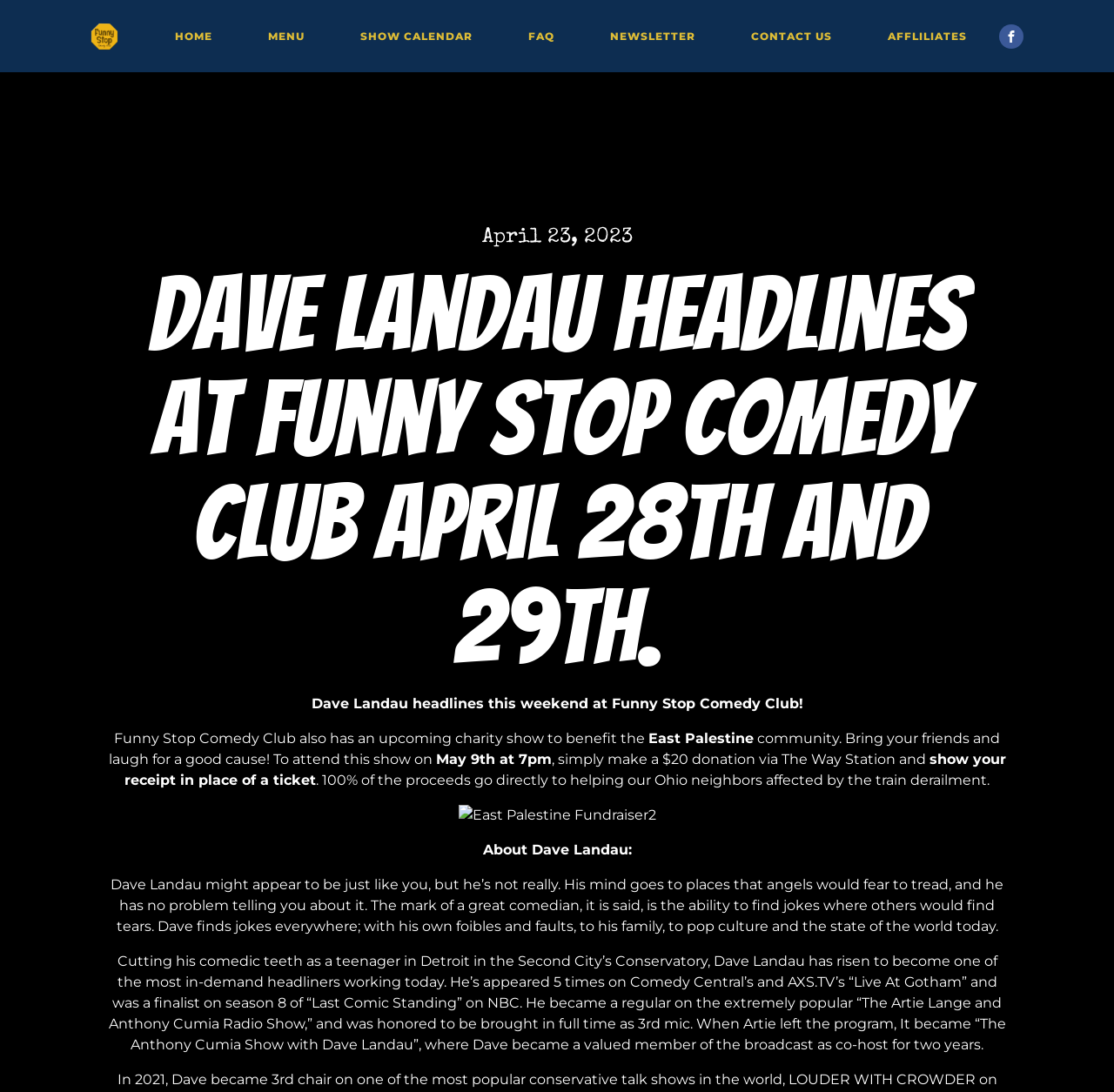Provide a one-word or one-phrase answer to the question:
What is the purpose of the charity show?

To benefit the East Palestine community